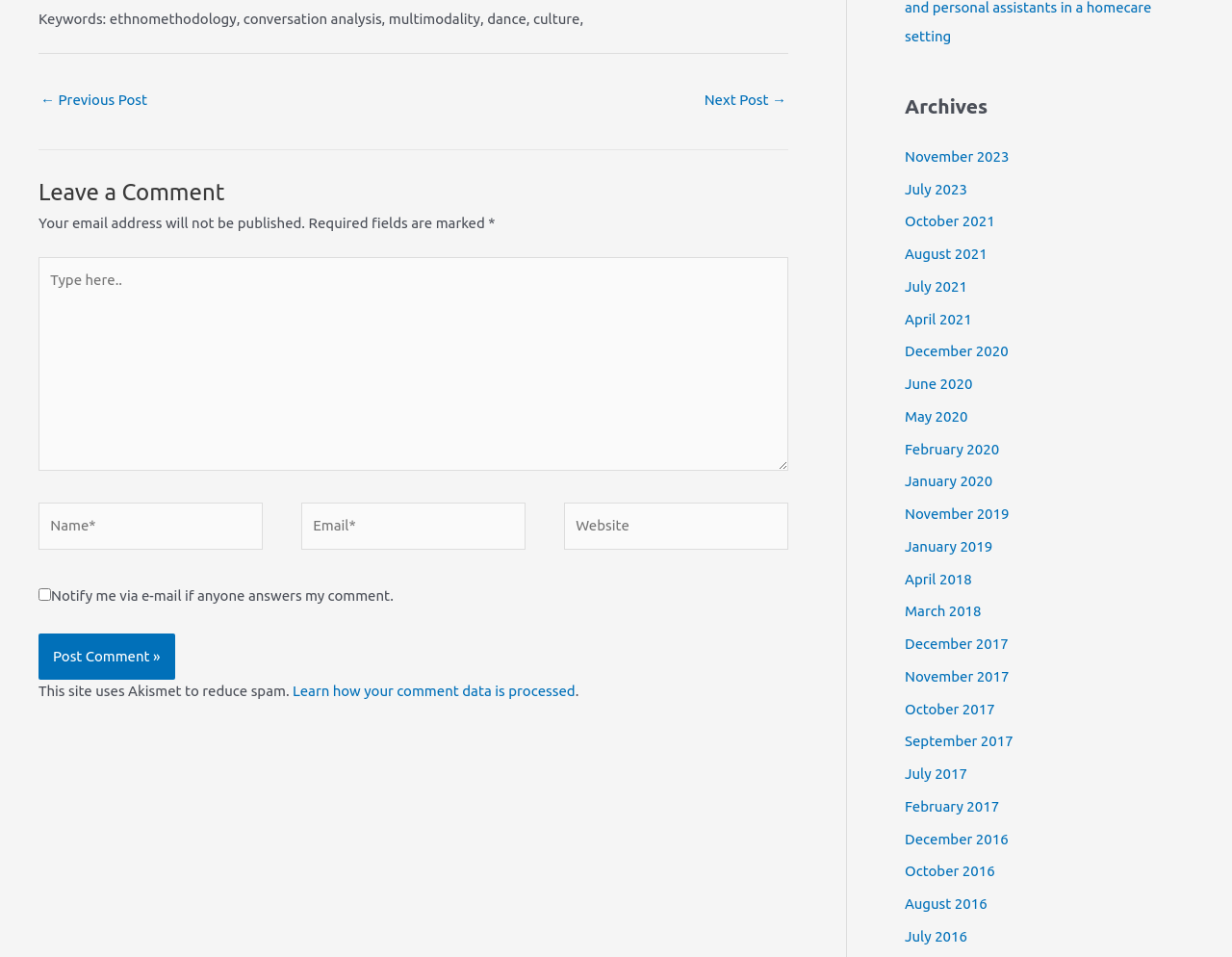Locate the UI element that matches the description Next Post → in the webpage screenshot. Return the bounding box coordinates in the format (top-left x, top-left y, bottom-right x, bottom-right y), with values ranging from 0 to 1.

[0.572, 0.088, 0.638, 0.124]